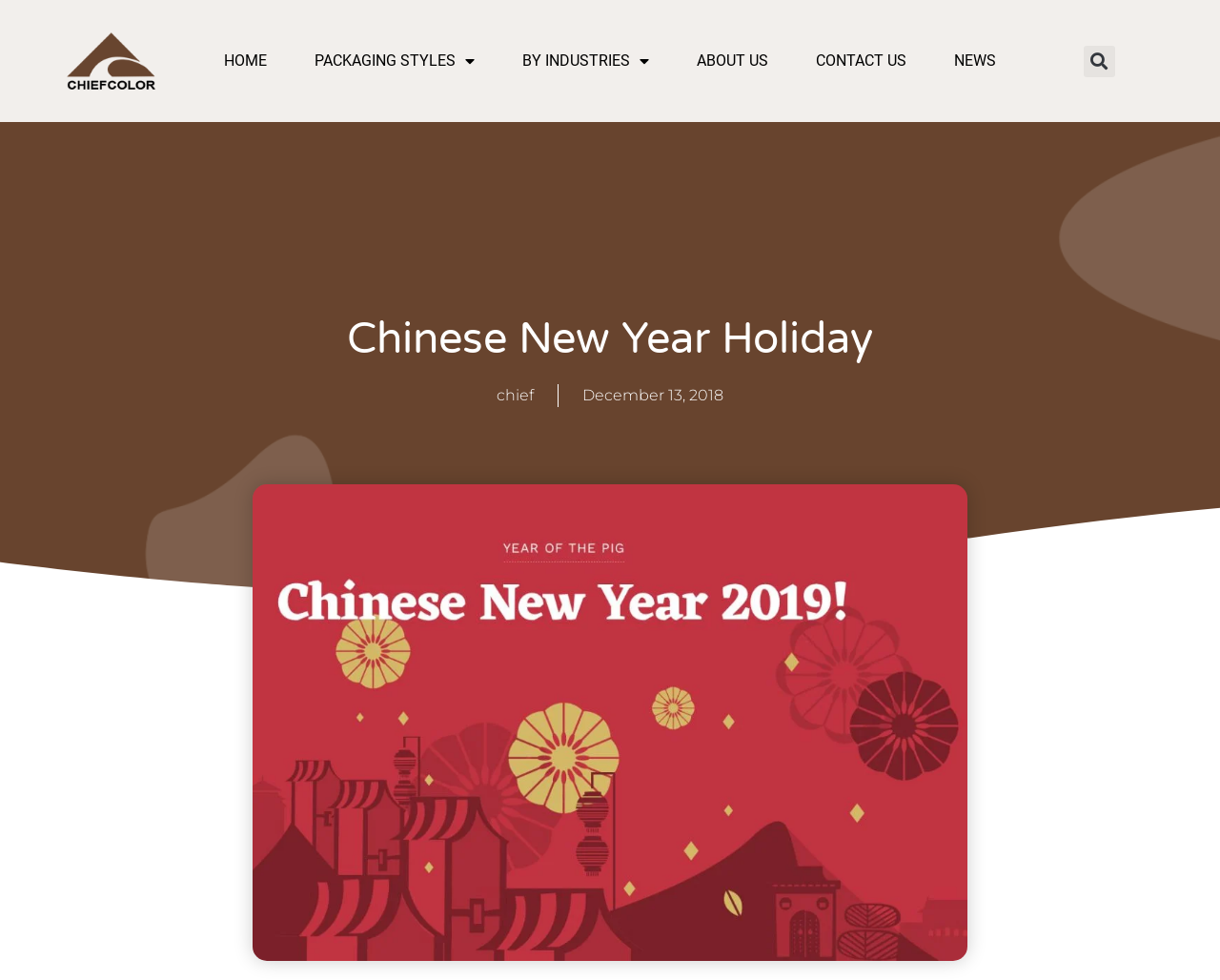Respond to the question below with a single word or phrase:
What is the purpose of the search bar?

To search the website